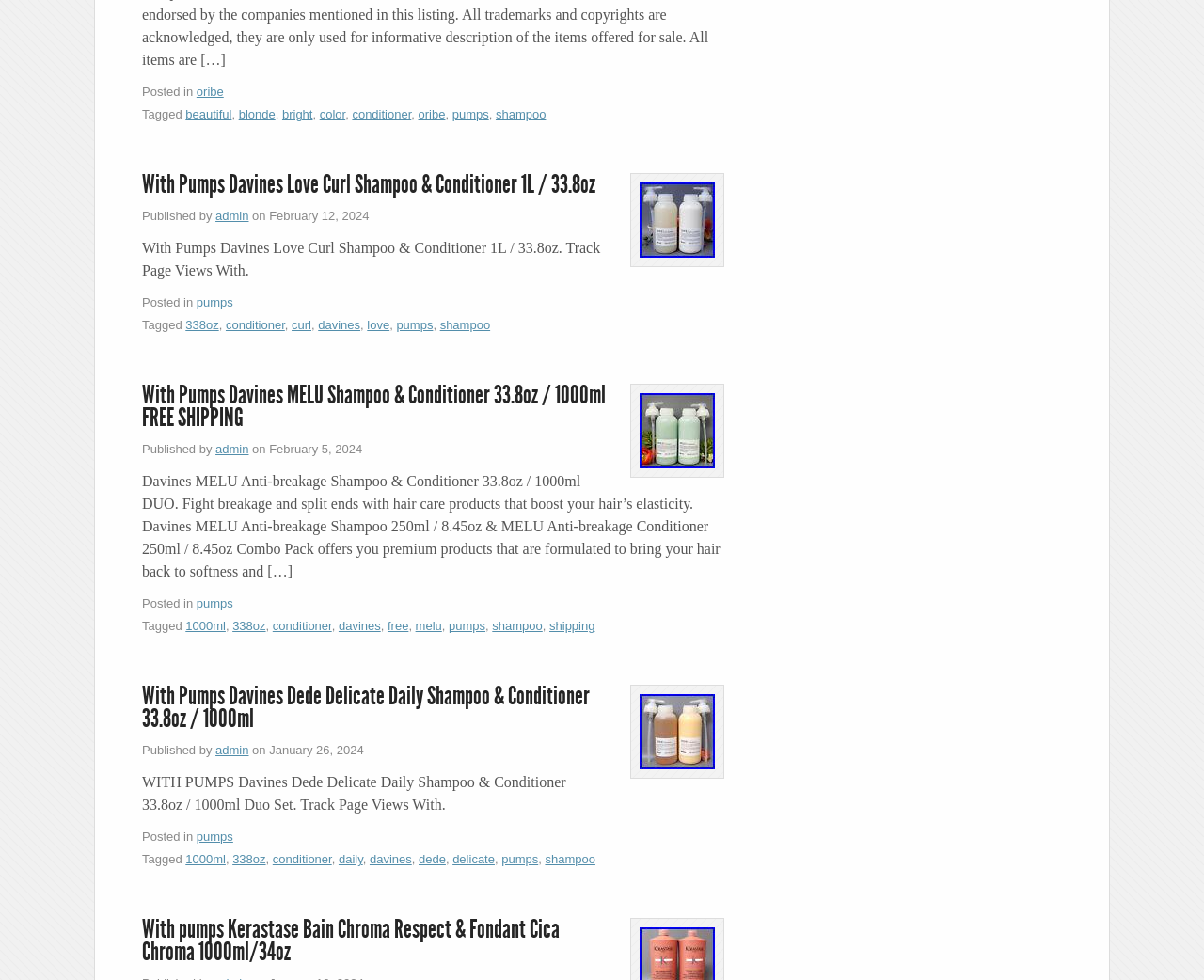Highlight the bounding box coordinates of the element that should be clicked to carry out the following instruction: "Expand Others menu". The coordinates must be given as four float numbers ranging from 0 to 1, i.e., [left, top, right, bottom].

None